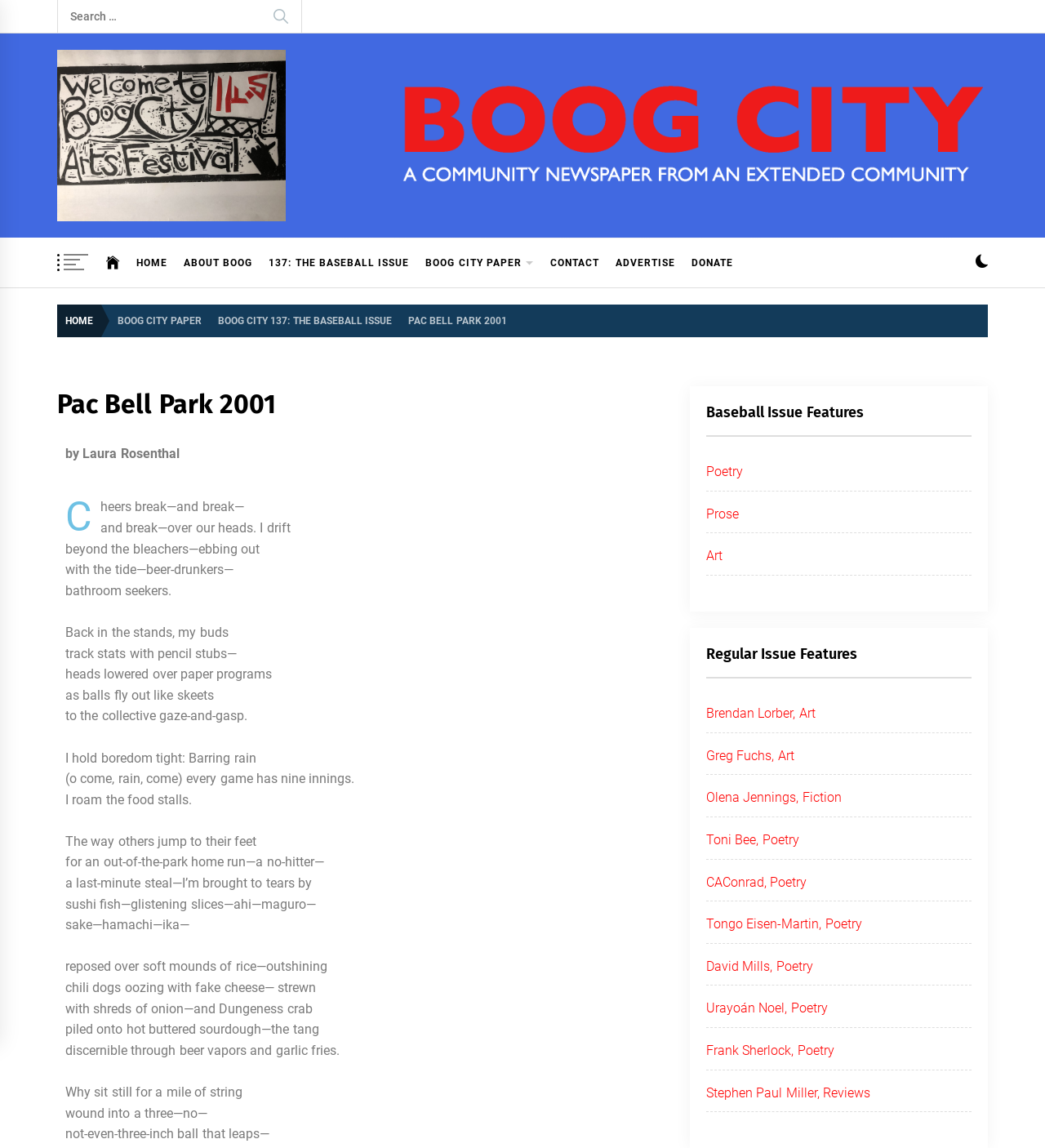Select the bounding box coordinates of the element I need to click to carry out the following instruction: "Search for something".

[0.055, 0.0, 0.289, 0.028]